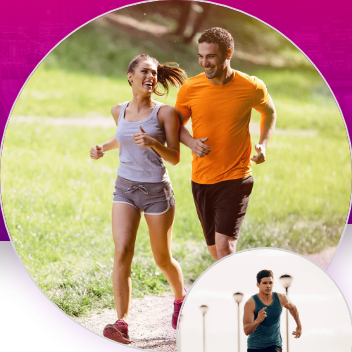Use the details in the image to answer the question thoroughly: 
What is the atmosphere of the background in the image?

The background of the image captures a serene park atmosphere, which is evident from the soft sunlight filtering through the trees, creating a peaceful and calming ambiance that complements the joyful scene of the runners.